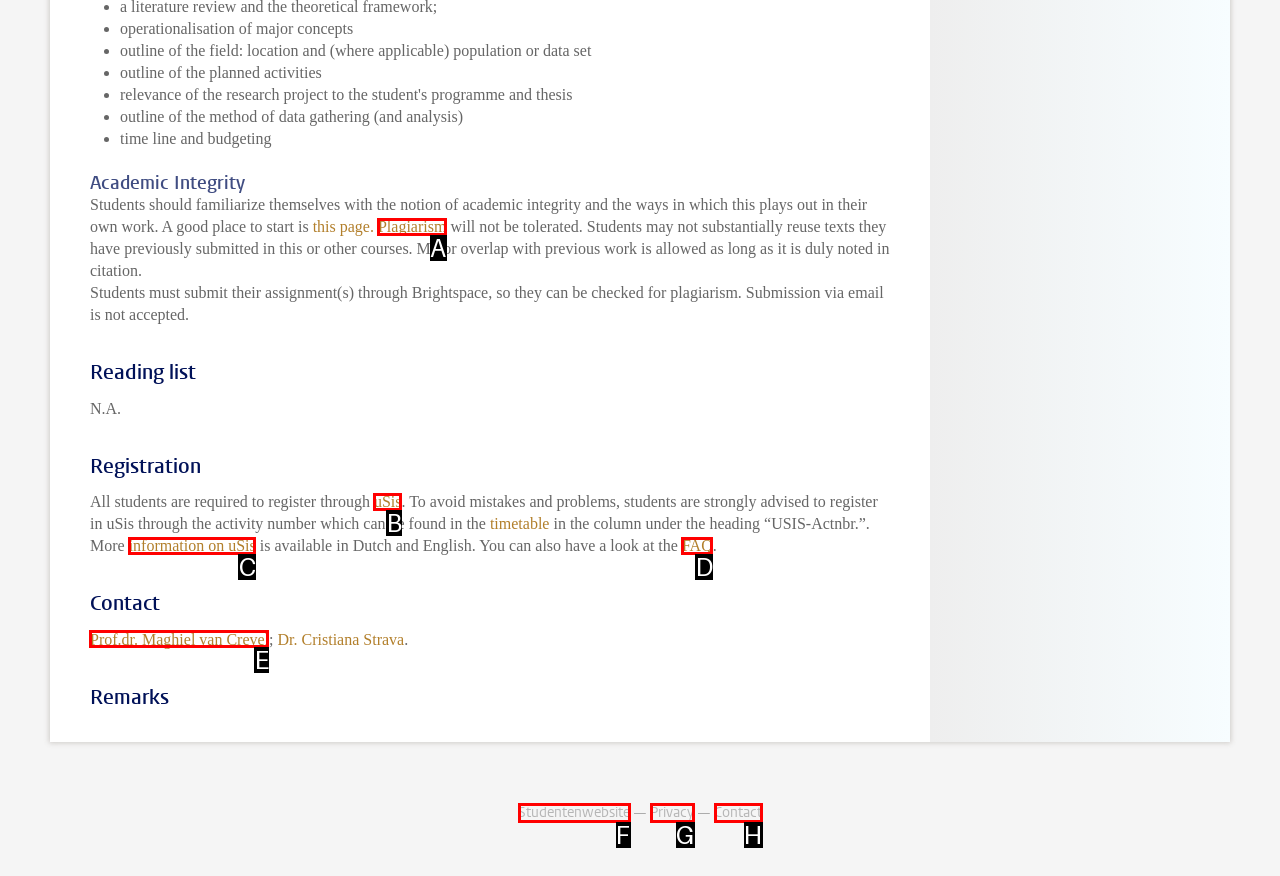Identify the appropriate lettered option to execute the following task: contact 'Prof.dr. Maghiel van Crevel'
Respond with the letter of the selected choice.

E